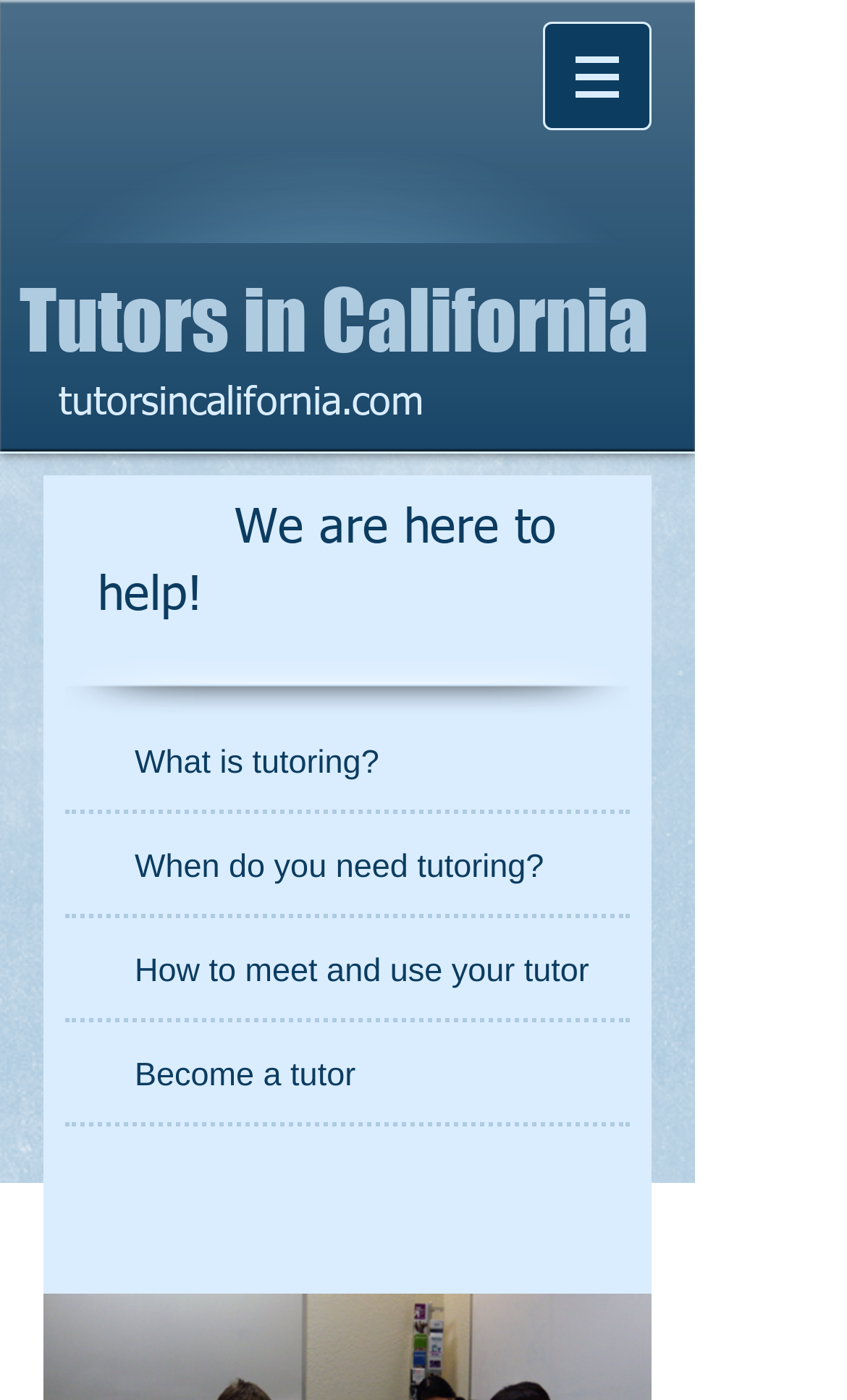Extract the bounding box coordinates for the UI element described as: "What is tutoring?".

[0.077, 0.527, 0.744, 0.563]